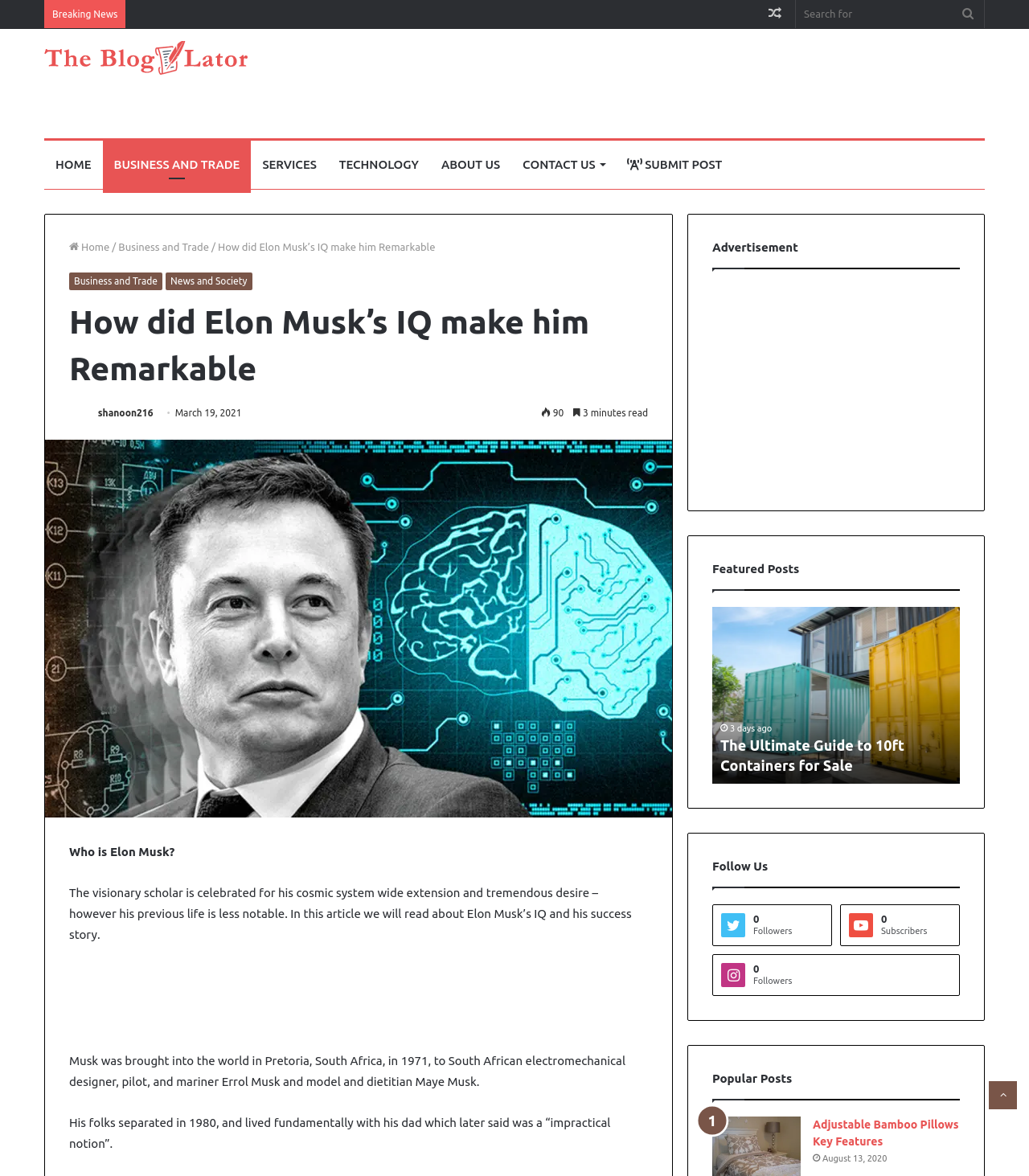Please identify the coordinates of the bounding box that should be clicked to fulfill this instruction: "Search for something".

[0.773, 0.0, 0.956, 0.024]